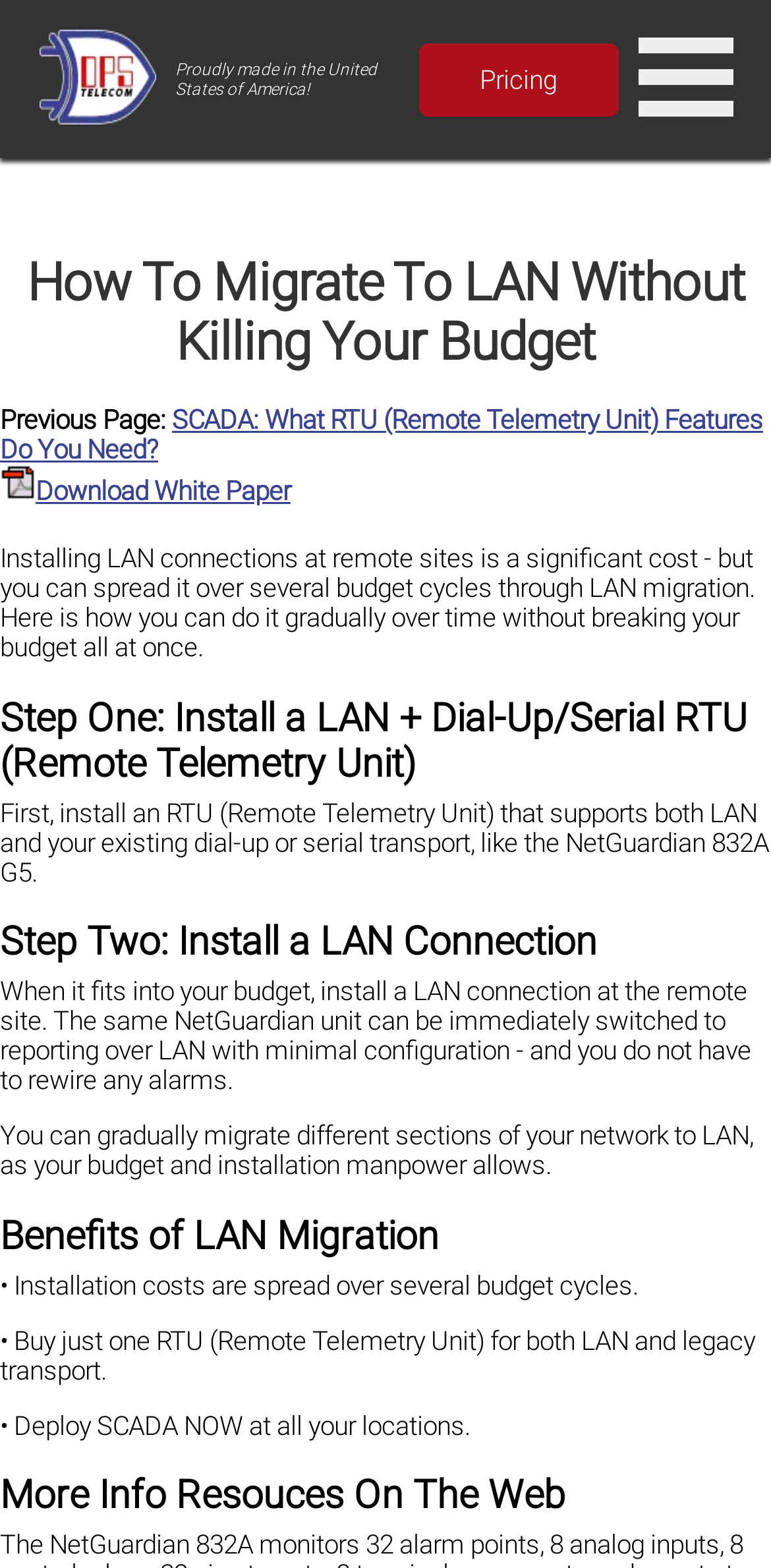Reply to the question with a brief word or phrase: What is the purpose of the NetGuardian 832A G5?

Supports LAN and dial-up/serial transport